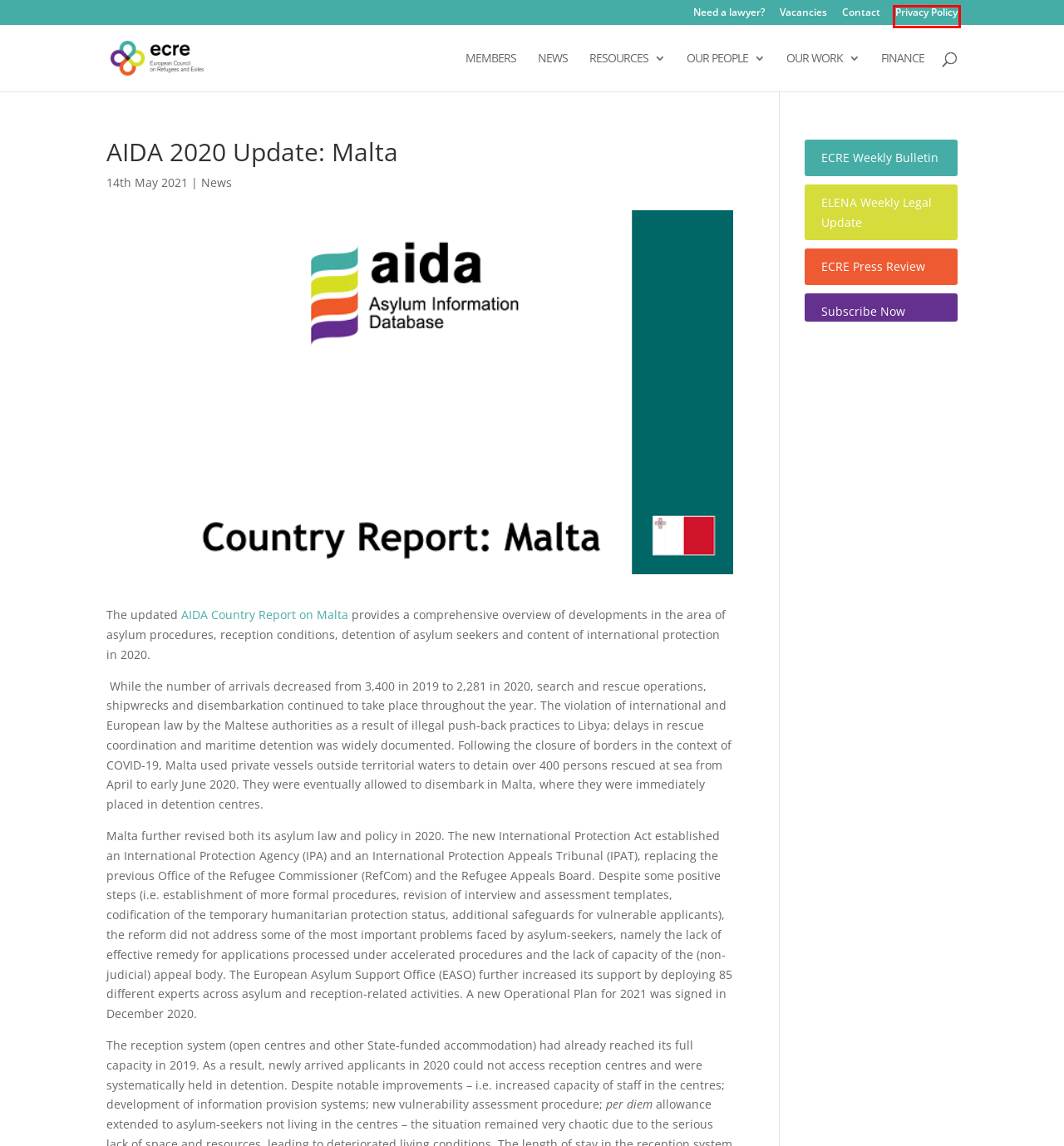Review the screenshot of a webpage containing a red bounding box around an element. Select the description that best matches the new webpage after clicking the highlighted element. The options are:
A. Data Protection: ECRE’s Privacy Policy and Guidance | European Council on Refugees and Exiles (ECRE)
B. FINANCE | European Council on Refugees and Exiles (ECRE)
C. ELENA Weekly Legal Updates | European Council on Refugees and Exiles (ECRE)
D. News | European Council on Refugees and Exiles (ECRE)
E. ECRE Press Review | European Council on Refugees and Exiles (ECRE)
F. Need a lawyer? | European Council on Refugees and Exiles (ECRE)
G. Vacancies | European Council on Refugees and Exiles (ECRE)
H. European Council on Refugees and Exiles (ECRE) |

A